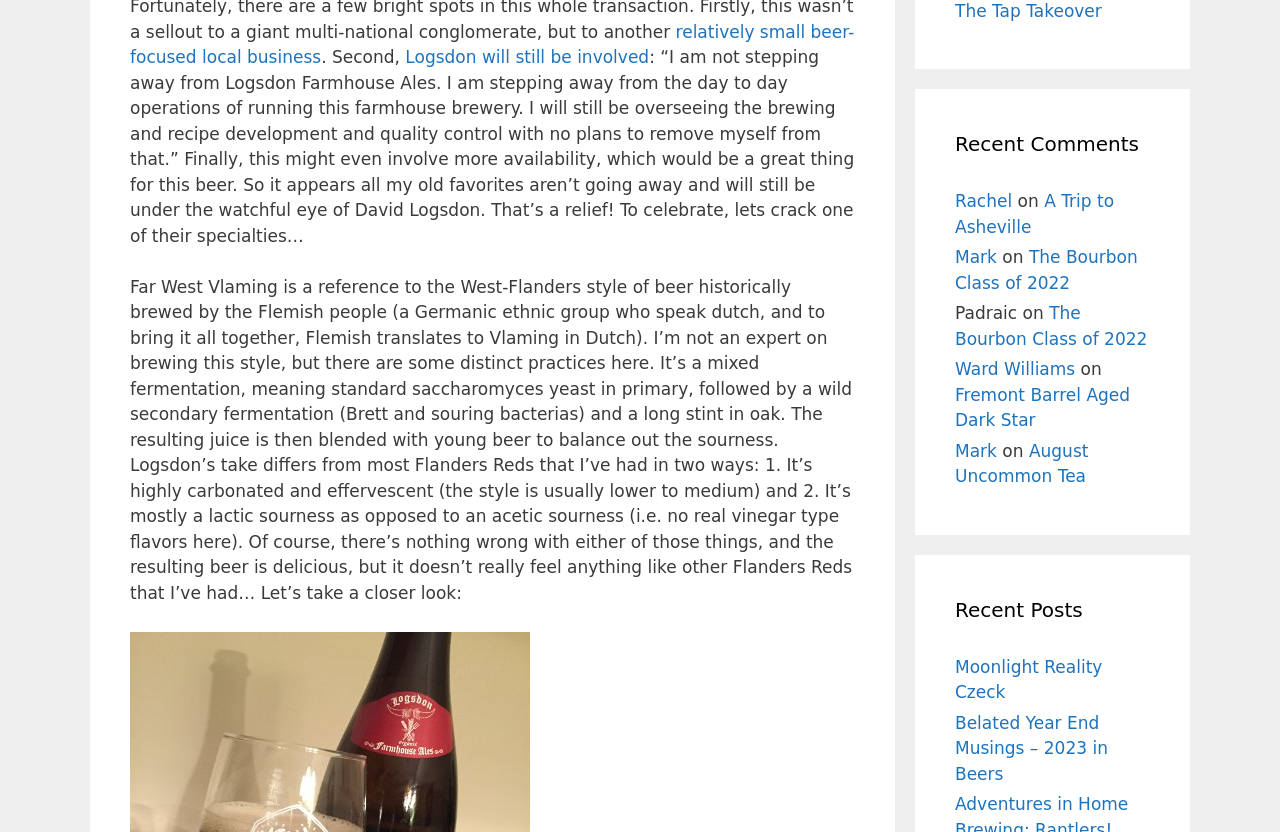Provide the bounding box coordinates of the HTML element described as: "Rachel". The bounding box coordinates should be four float numbers between 0 and 1, i.e., [left, top, right, bottom].

[0.746, 0.23, 0.791, 0.254]